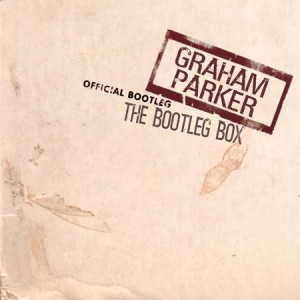What type of compilation is 'The Bootleg Box'?
From the details in the image, provide a complete and detailed answer to the question.

The words 'OFFICIAL BOOTLEG' appear on the cover, suggesting that 'The Bootleg Box' is an official compilation of bootleg recordings.